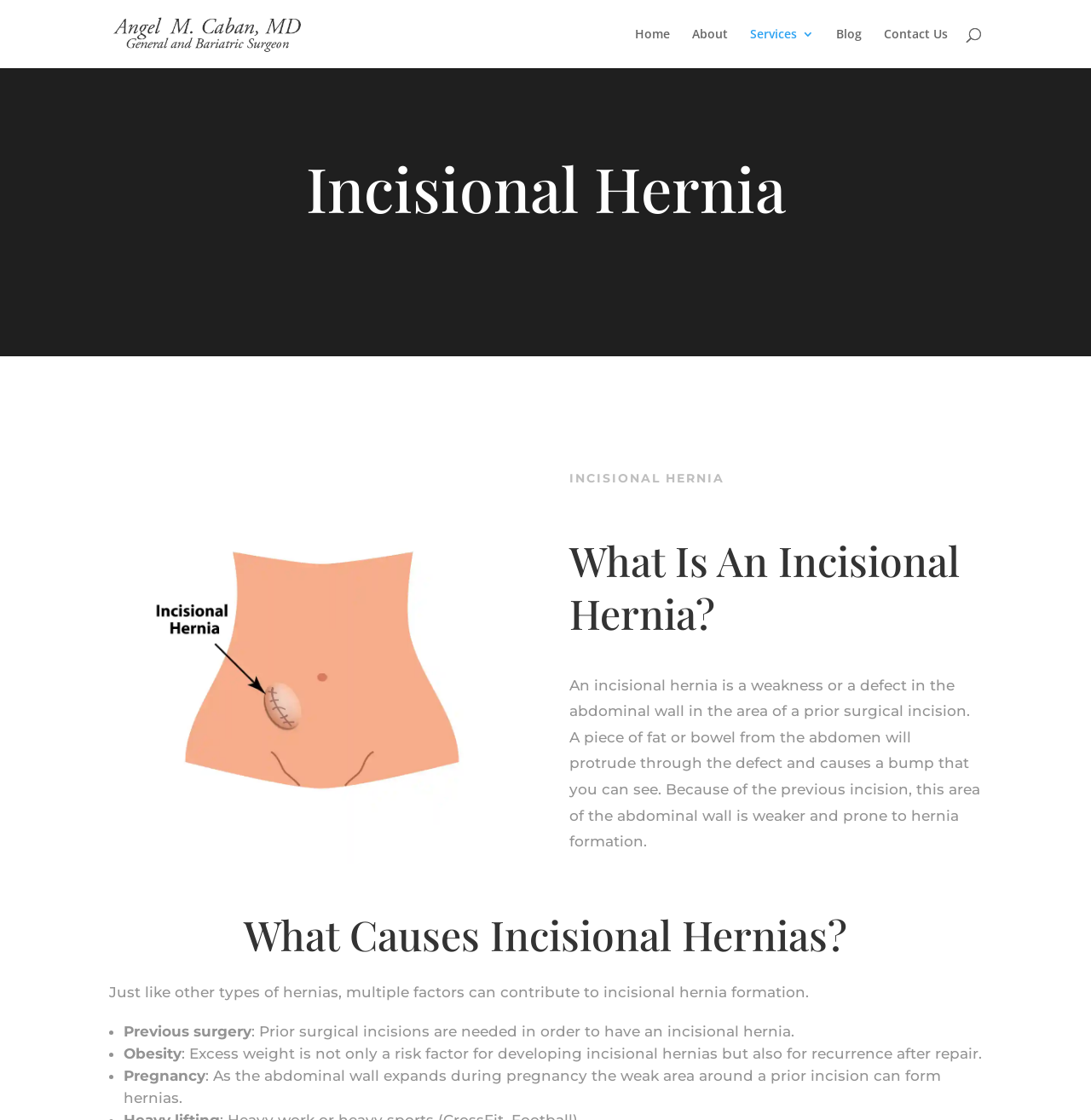Where is the search bar located?
Refer to the screenshot and answer in one word or phrase.

Top left